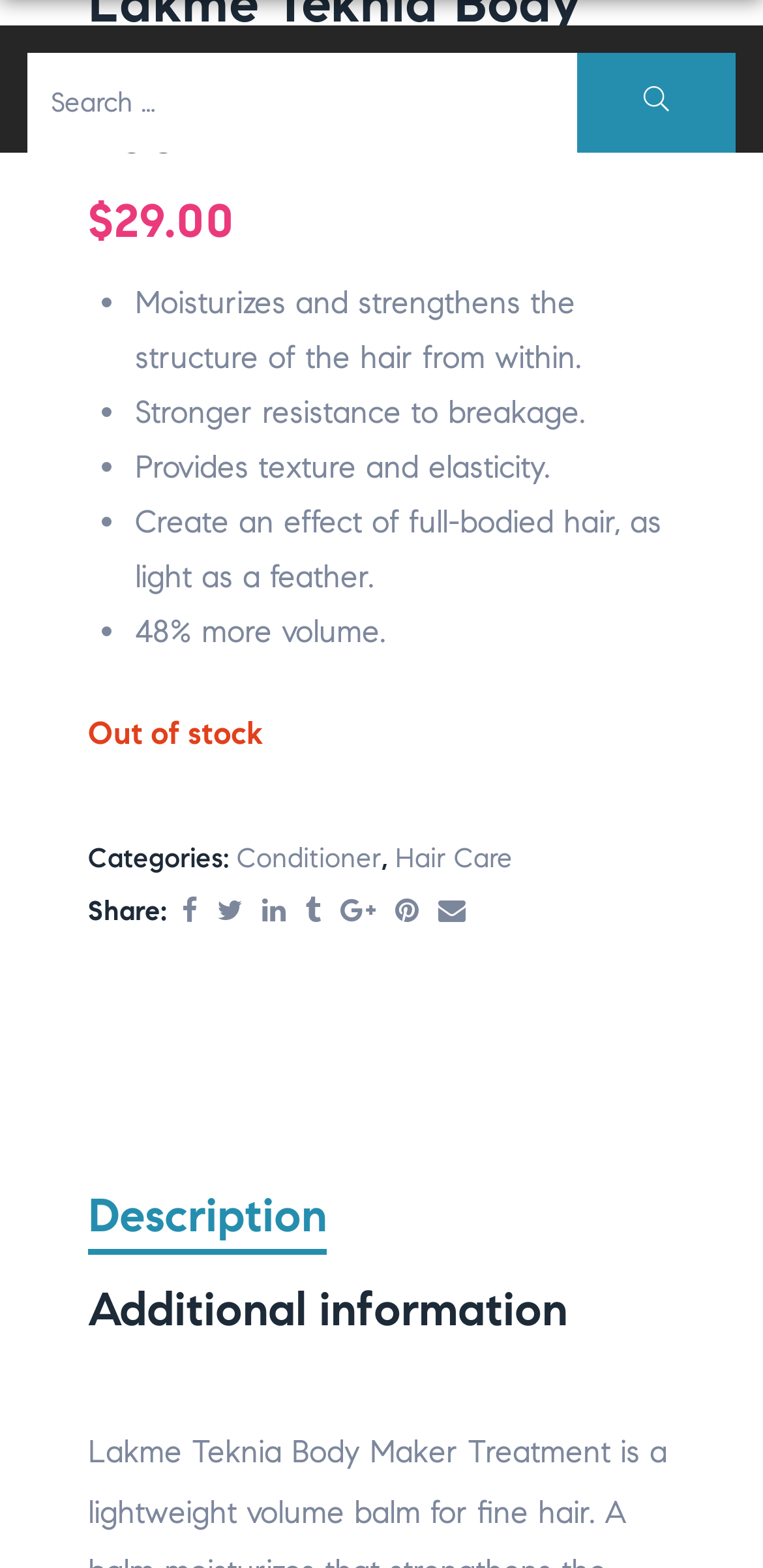Respond with a single word or short phrase to the following question: 
How can users share this product?

Through social media